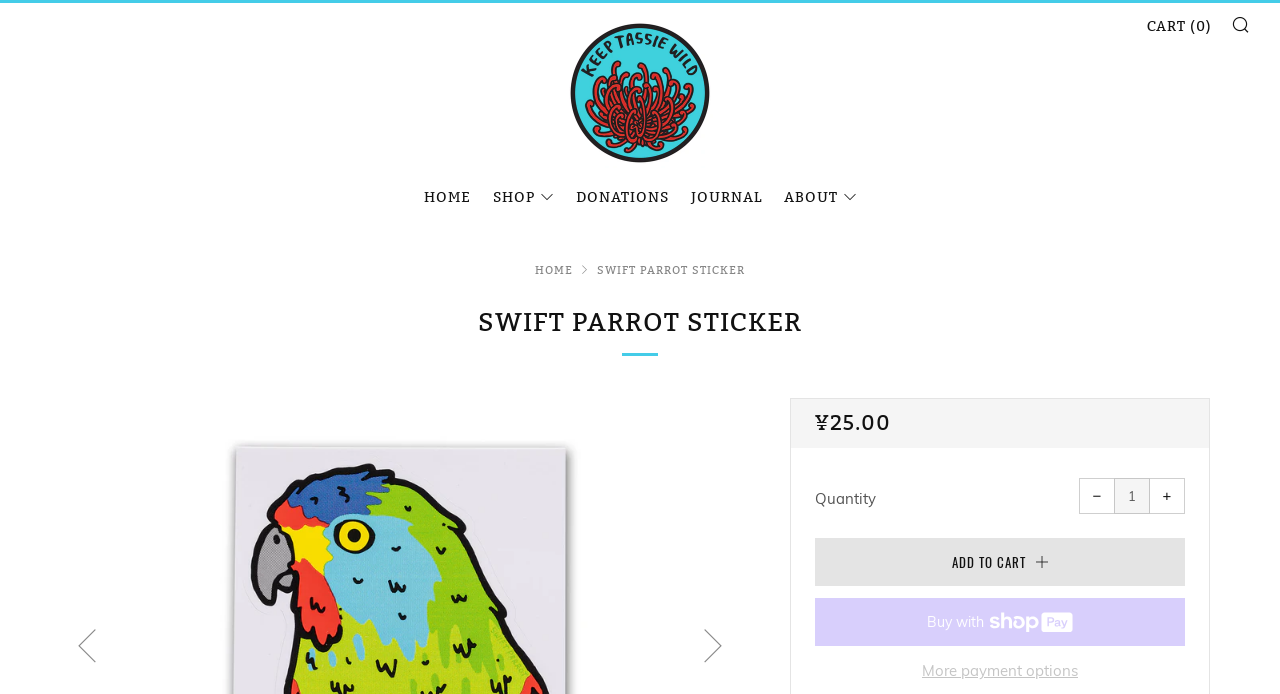Determine the bounding box coordinates of the region I should click to achieve the following instruction: "view journal". Ensure the bounding box coordinates are four float numbers between 0 and 1, i.e., [left, top, right, bottom].

[0.539, 0.271, 0.595, 0.297]